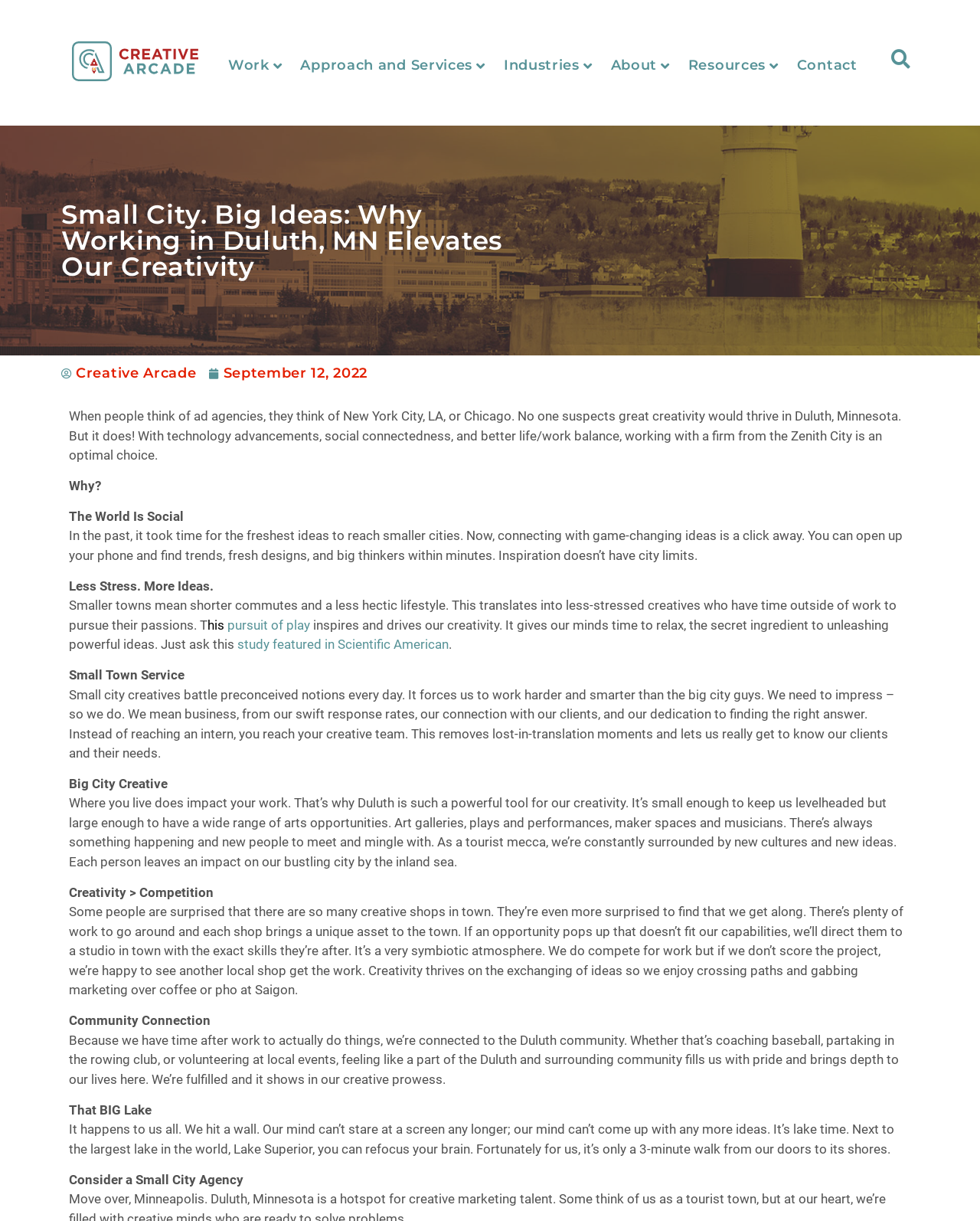Find the bounding box coordinates of the element to click in order to complete the given instruction: "Click on the 'Work' menu."

[0.229, 0.037, 0.292, 0.068]